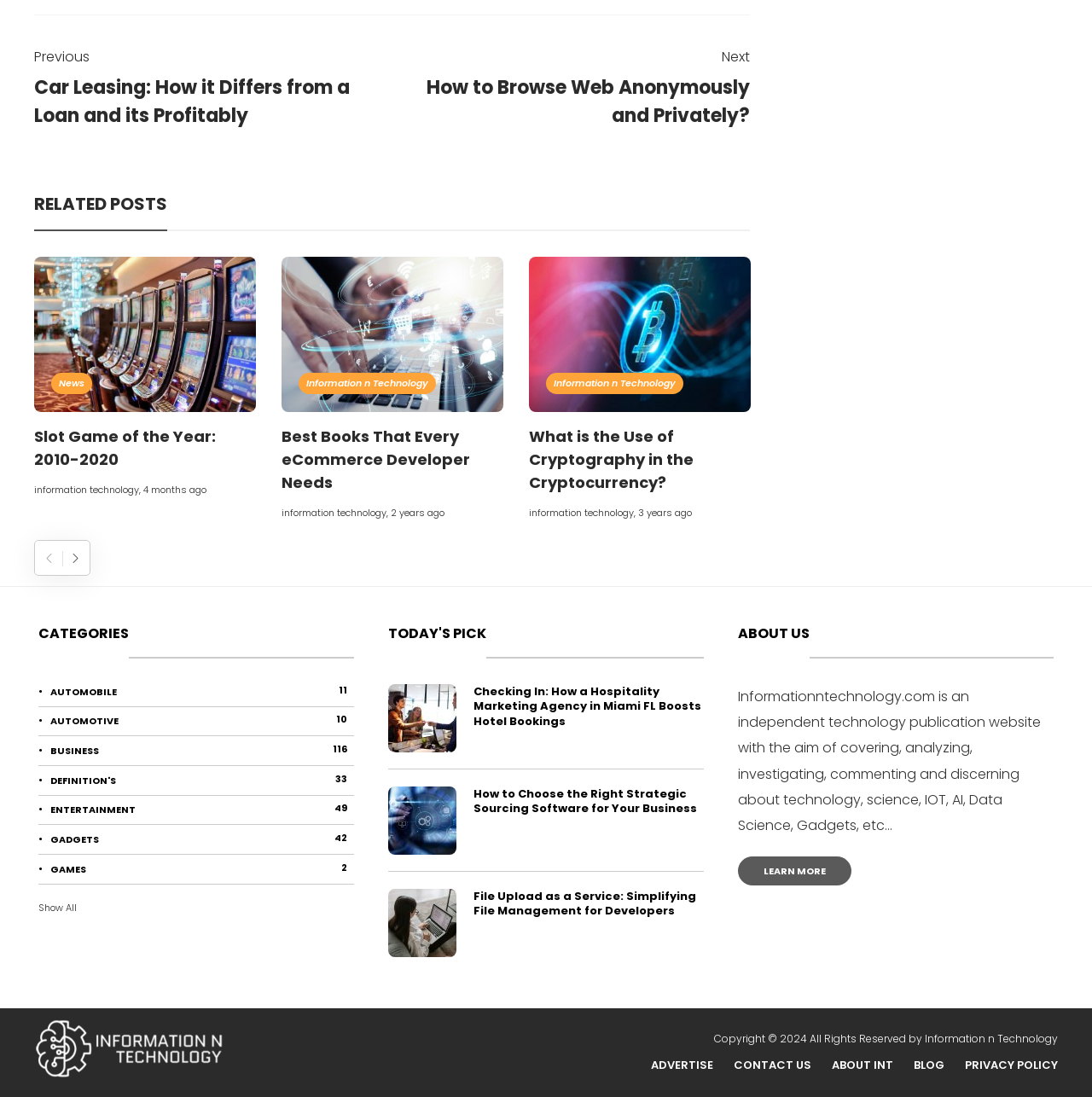Could you determine the bounding box coordinates of the clickable element to complete the instruction: "Search for something"? Provide the coordinates as four float numbers between 0 and 1, i.e., [left, top, right, bottom].

None